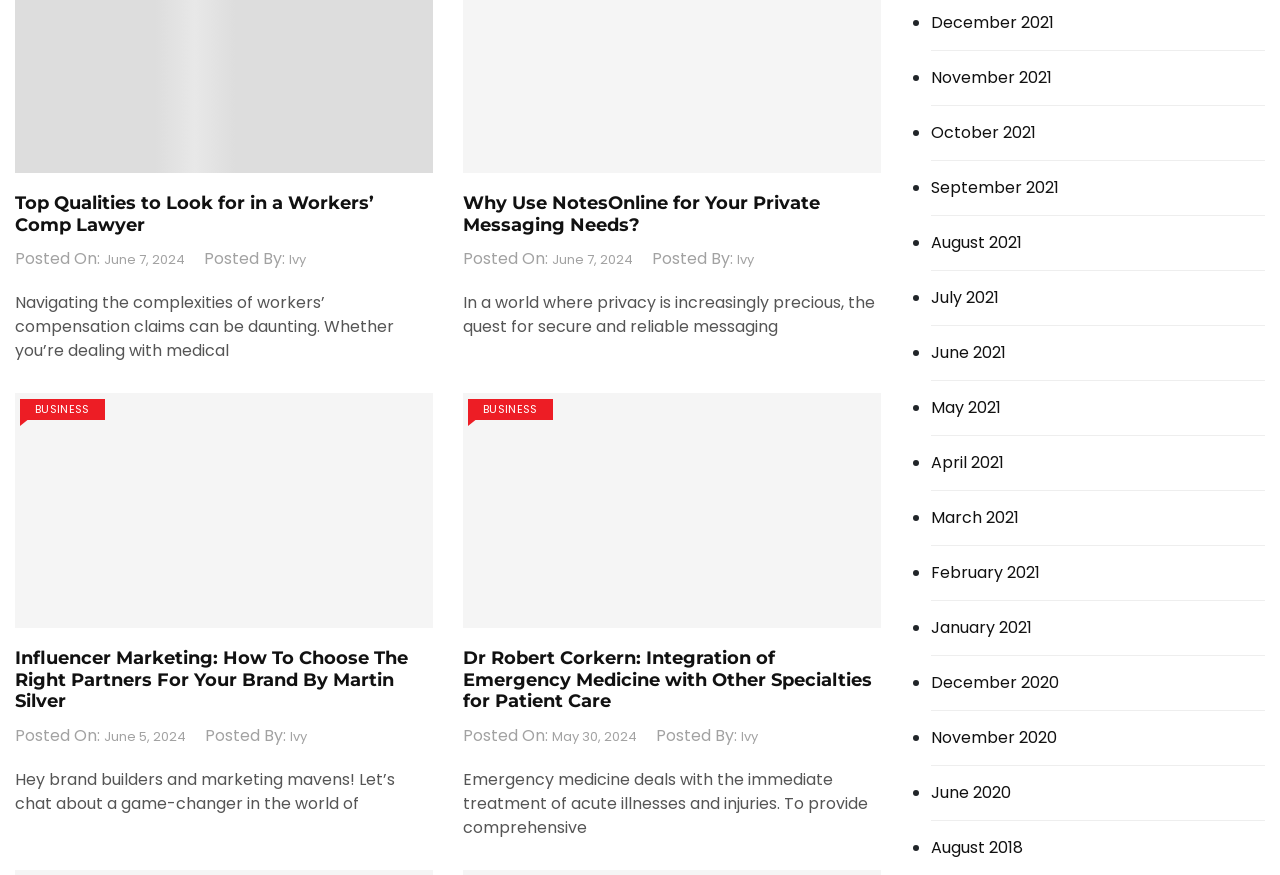Determine the bounding box coordinates of the UI element that matches the following description: "June 7, 2024". The coordinates should be four float numbers between 0 and 1 in the format [left, top, right, bottom].

[0.431, 0.286, 0.495, 0.308]